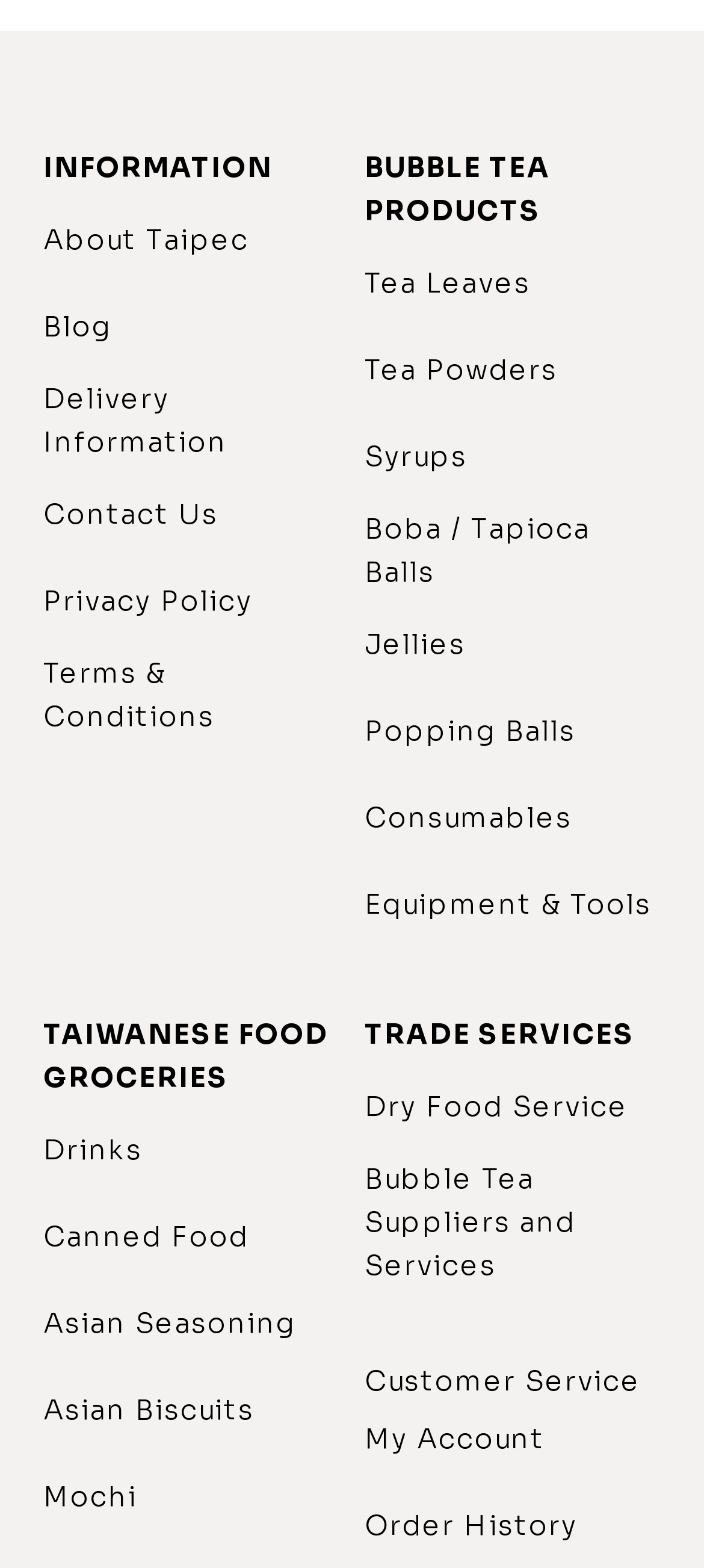Determine the bounding box coordinates for the area that needs to be clicked to fulfill this task: "Check my account". The coordinates must be given as four float numbers between 0 and 1, i.e., [left, top, right, bottom].

[0.518, 0.894, 0.938, 0.95]